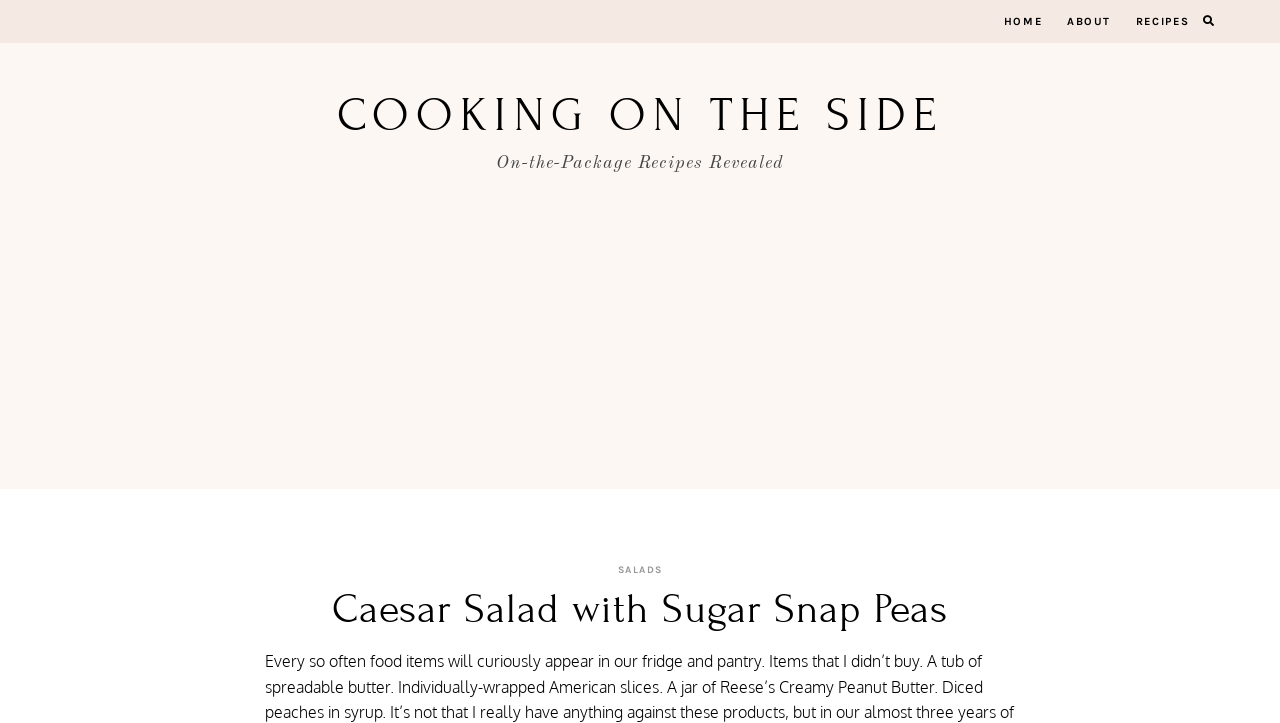Please provide the bounding box coordinate of the region that matches the element description: About. Coordinates should be in the format (top-left x, top-left y, bottom-right x, bottom-right y) and all values should be between 0 and 1.

[0.833, 0.0, 0.868, 0.059]